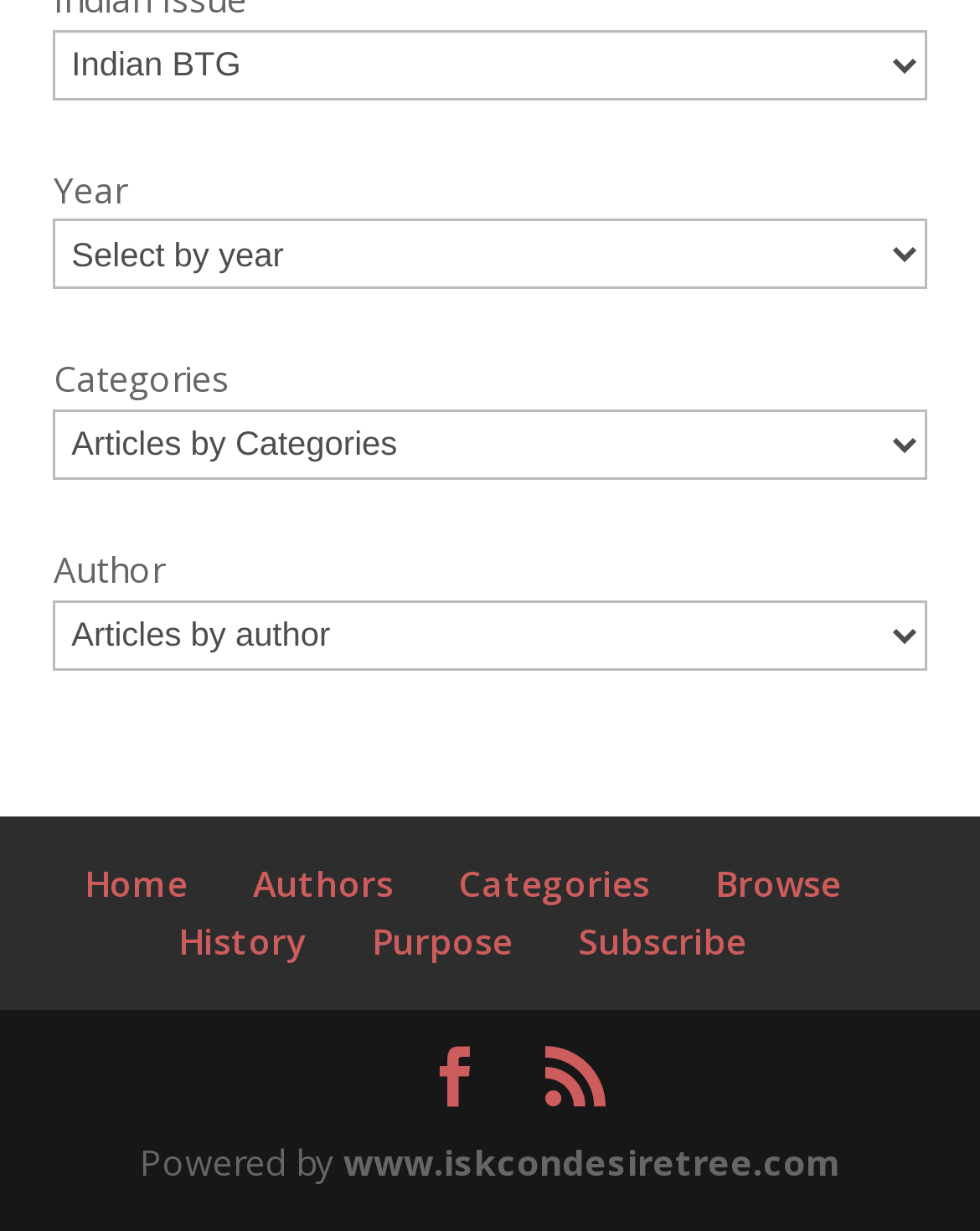Using the webpage screenshot, find the UI element described by www.iskcondesiretree.com. Provide the bounding box coordinates in the format (top-left x, top-left y, bottom-right x, bottom-right y), ensuring all values are floating point numbers between 0 and 1.

[0.35, 0.924, 0.858, 0.963]